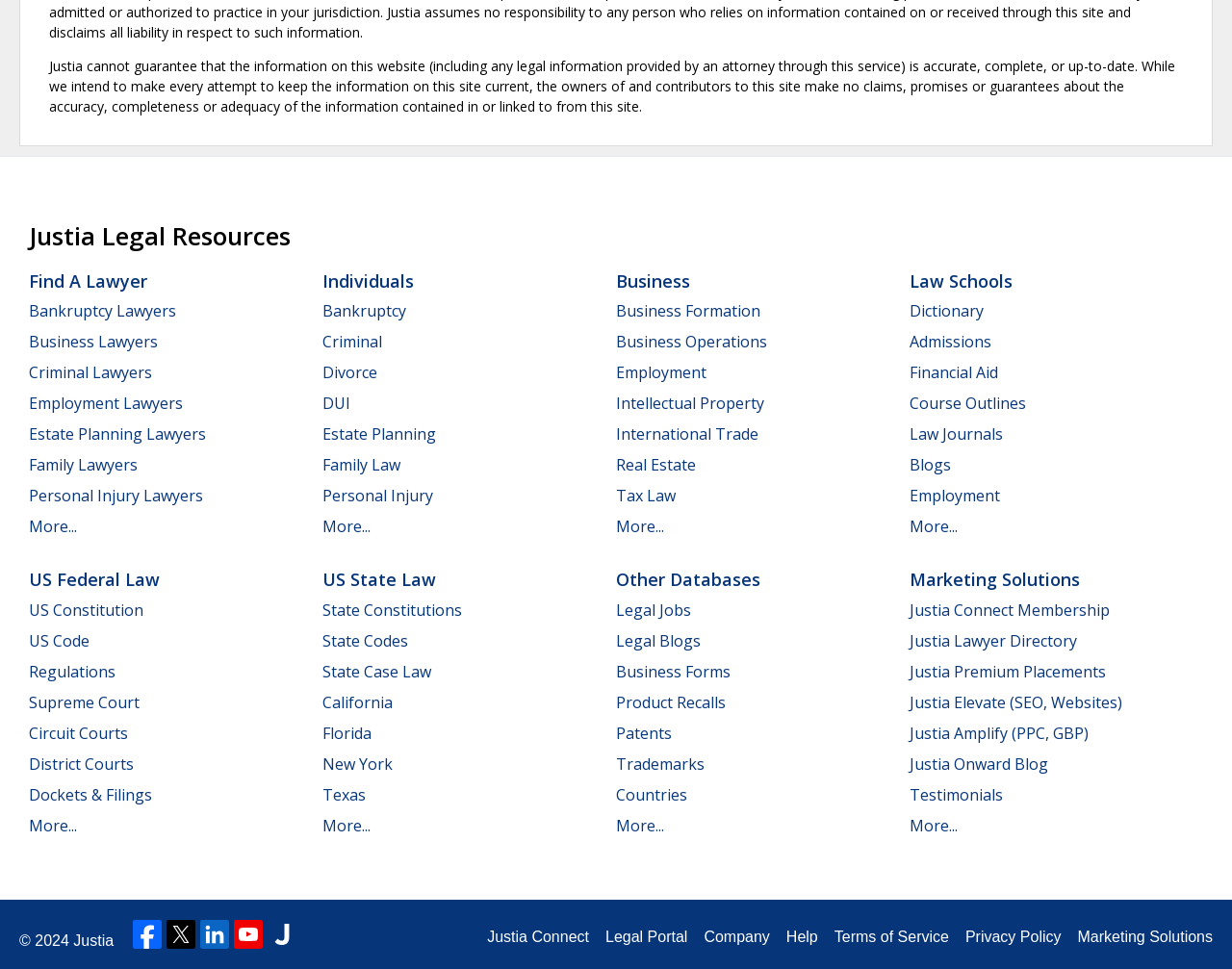Locate the bounding box coordinates of the element you need to click to accomplish the task described by this instruction: "Visit Facebook".

[0.108, 0.949, 0.131, 0.979]